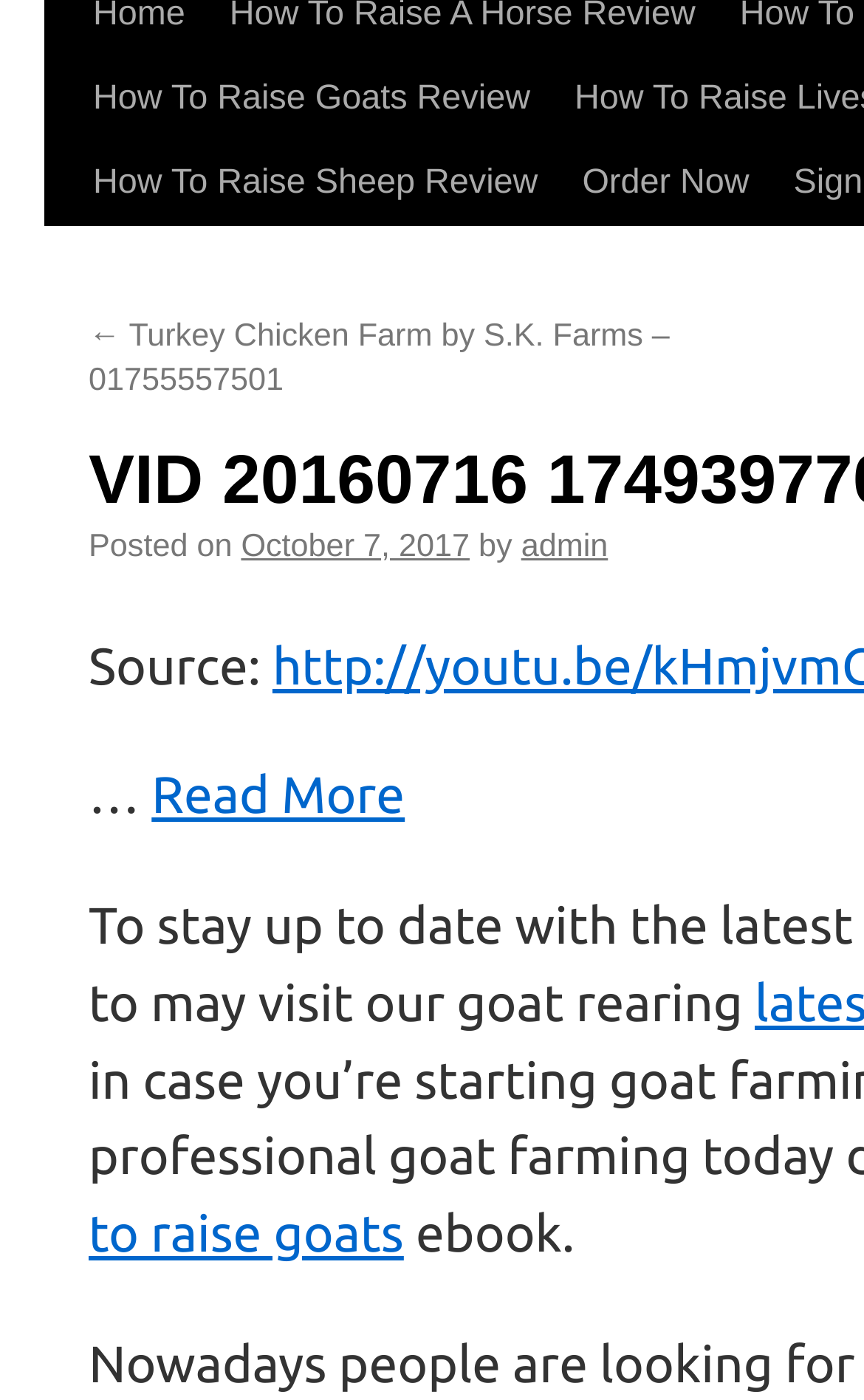Using the provided element description: "How To Raise Livestock Review", identify the bounding box coordinates. The coordinates should be four floats between 0 and 1 in the order [left, top, right, bottom].

[0.082, 0.101, 0.605, 0.222]